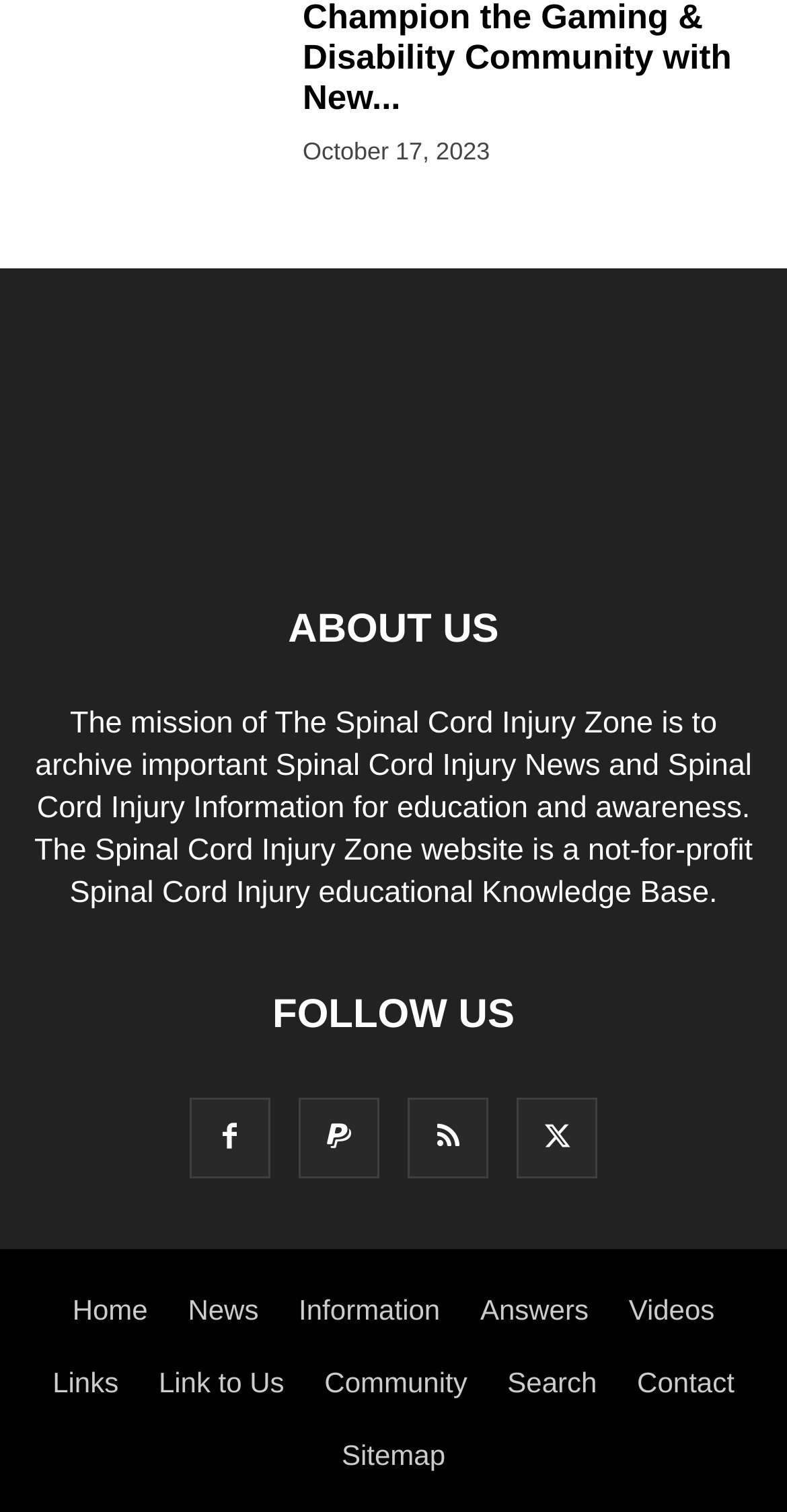Could you find the bounding box coordinates of the clickable area to complete this instruction: "Check Sitemap"?

None